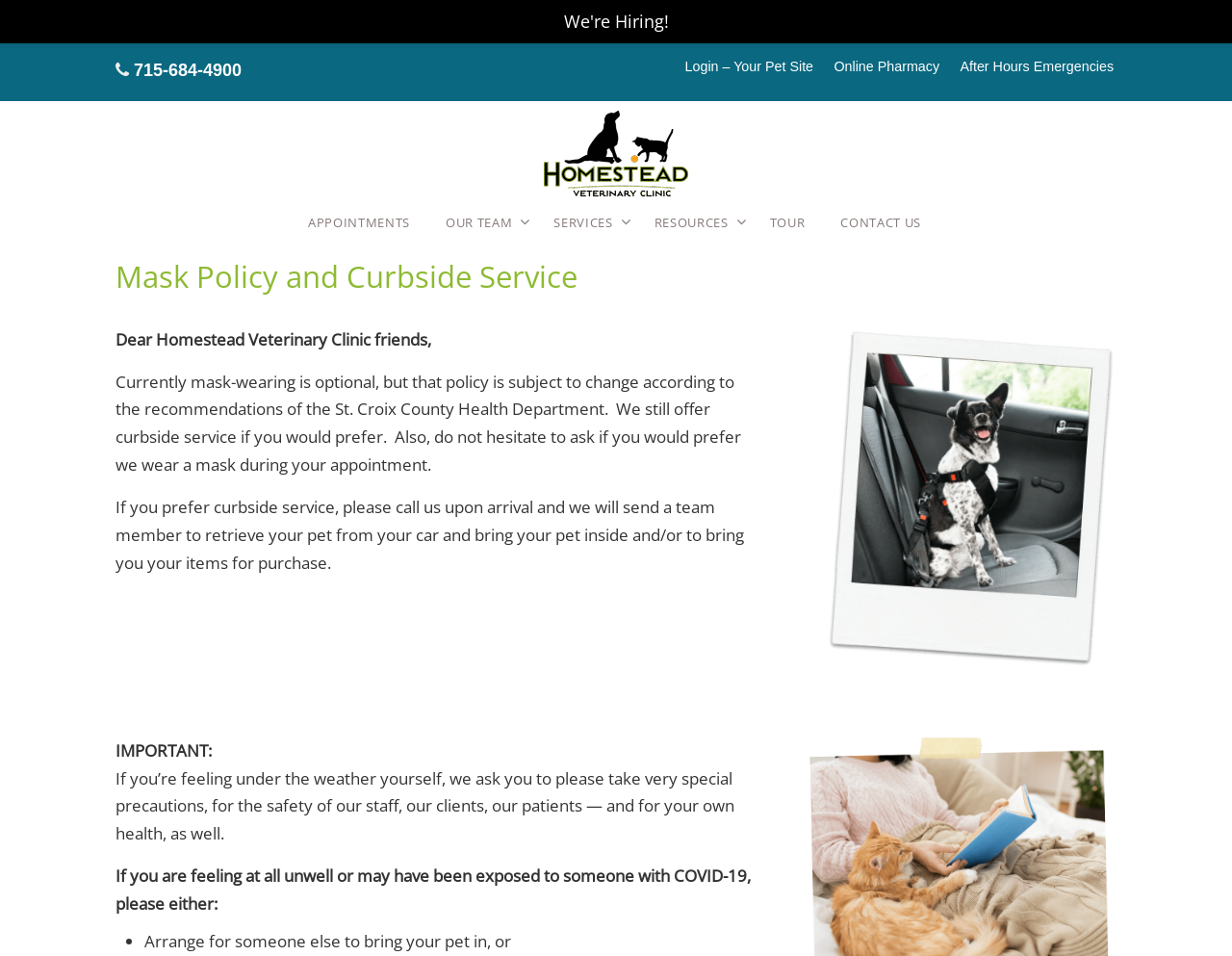Specify the bounding box coordinates (top-left x, top-left y, bottom-right x, bottom-right y) of the UI element in the screenshot that matches this description: Login – Your Pet Site

[0.554, 0.062, 0.662, 0.078]